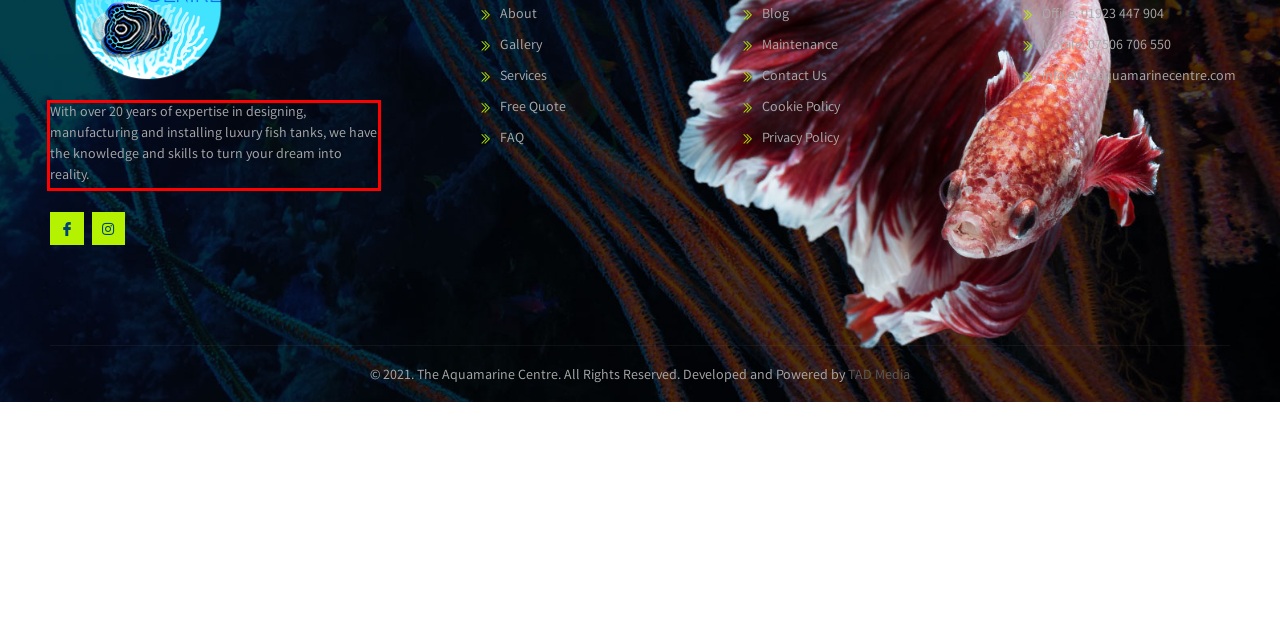Given a screenshot of a webpage containing a red bounding box, perform OCR on the text within this red bounding box and provide the text content.

With over 20 years of expertise in designing, manufacturing and installing luxury fish tanks, we have the knowledge and skills to turn your dream into reality.